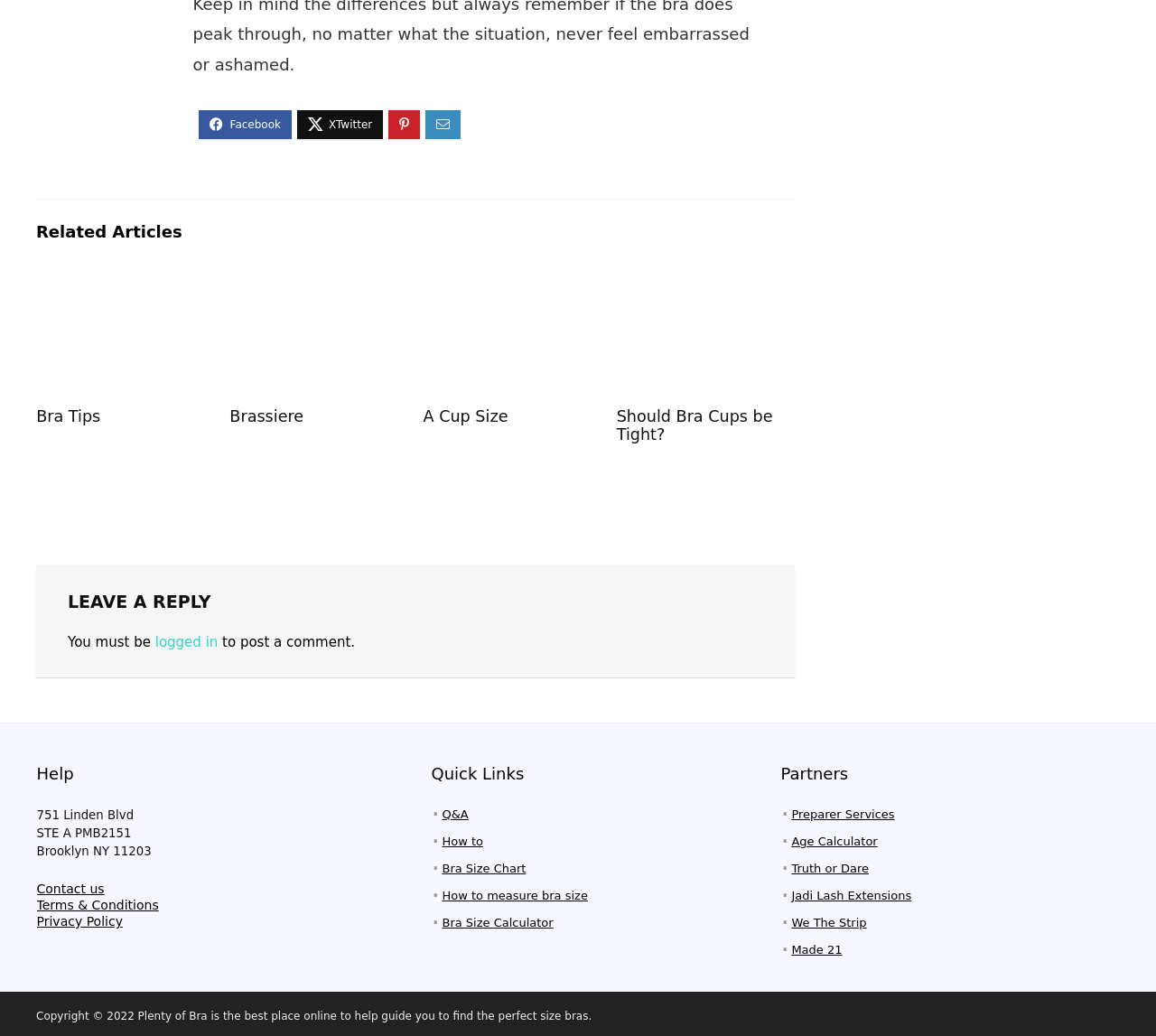Determine the bounding box coordinates for the clickable element required to fulfill the instruction: "Click on 'Q&A'". Provide the coordinates as four float numbers between 0 and 1, i.e., [left, top, right, bottom].

[0.382, 0.779, 0.405, 0.792]